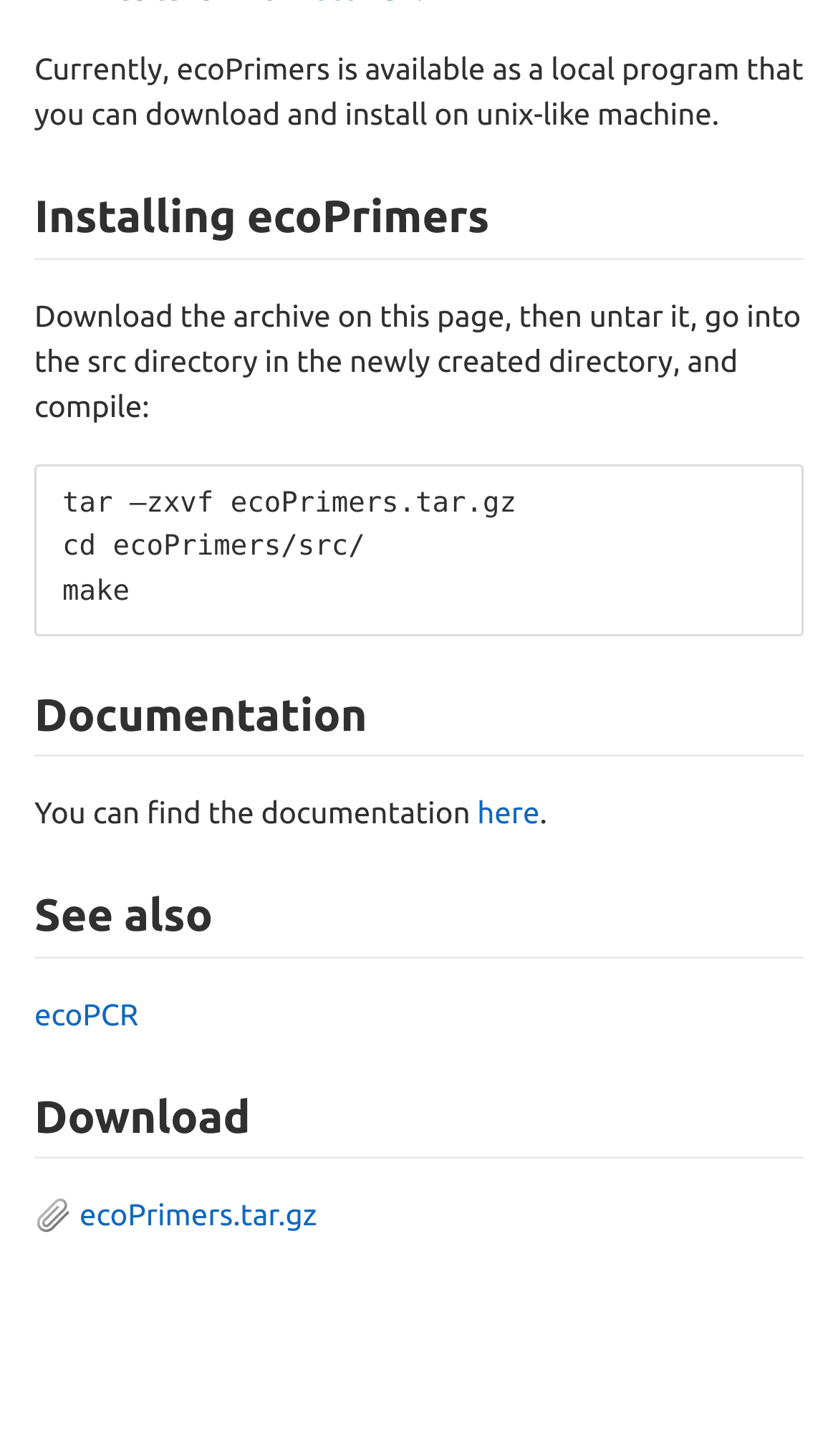Please provide a comprehensive response to the question below by analyzing the image: 
Where can I find the documentation?

The link 'here' is provided in the StaticText element with the text 'You can find the documentation', which indicates that the documentation can be found by clicking on the 'here' link.